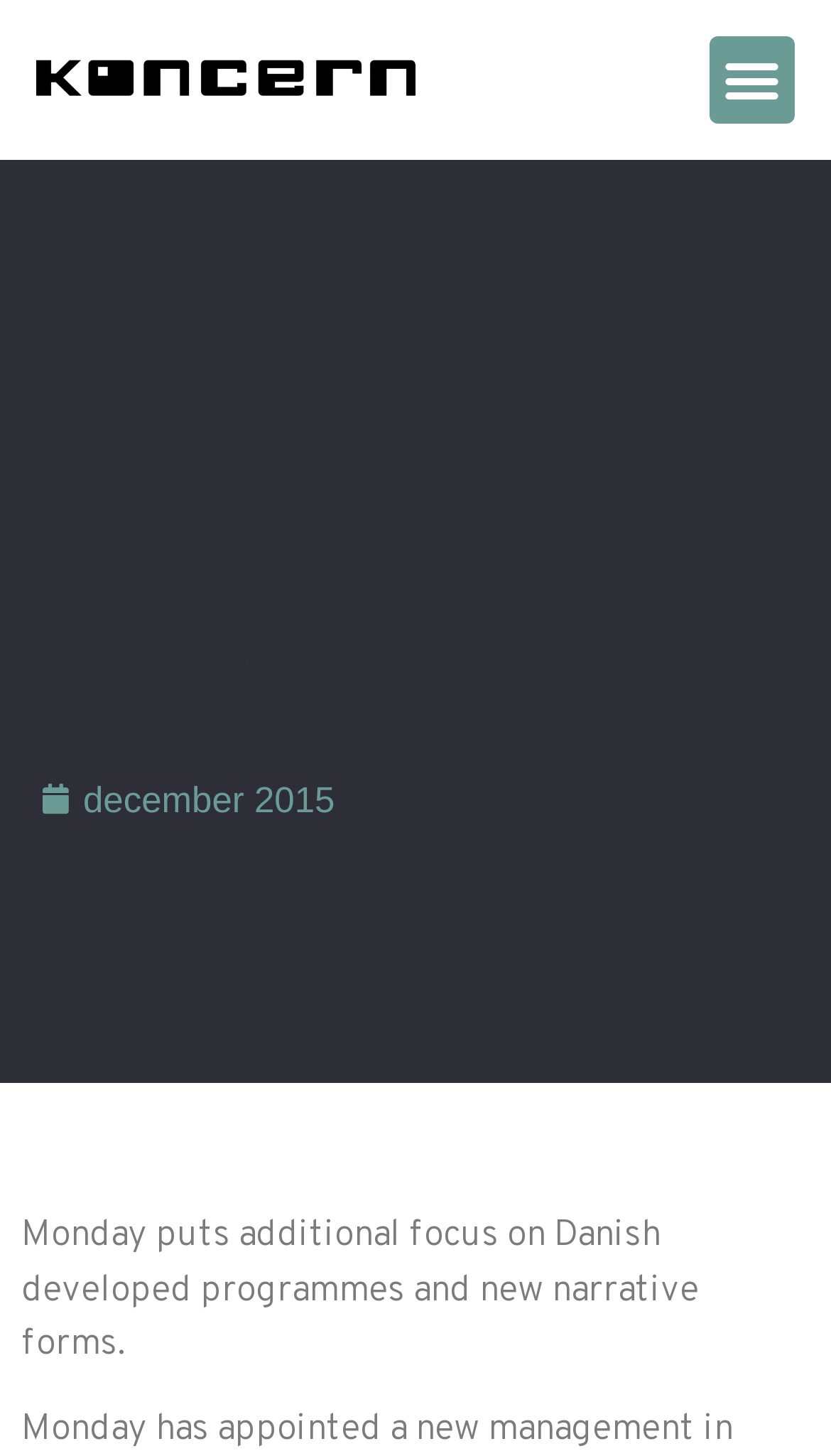Determine the bounding box coordinates of the UI element that matches the following description: "december 2015". The coordinates should be four float numbers between 0 and 1 in the format [left, top, right, bottom].

[0.051, 0.531, 0.403, 0.568]